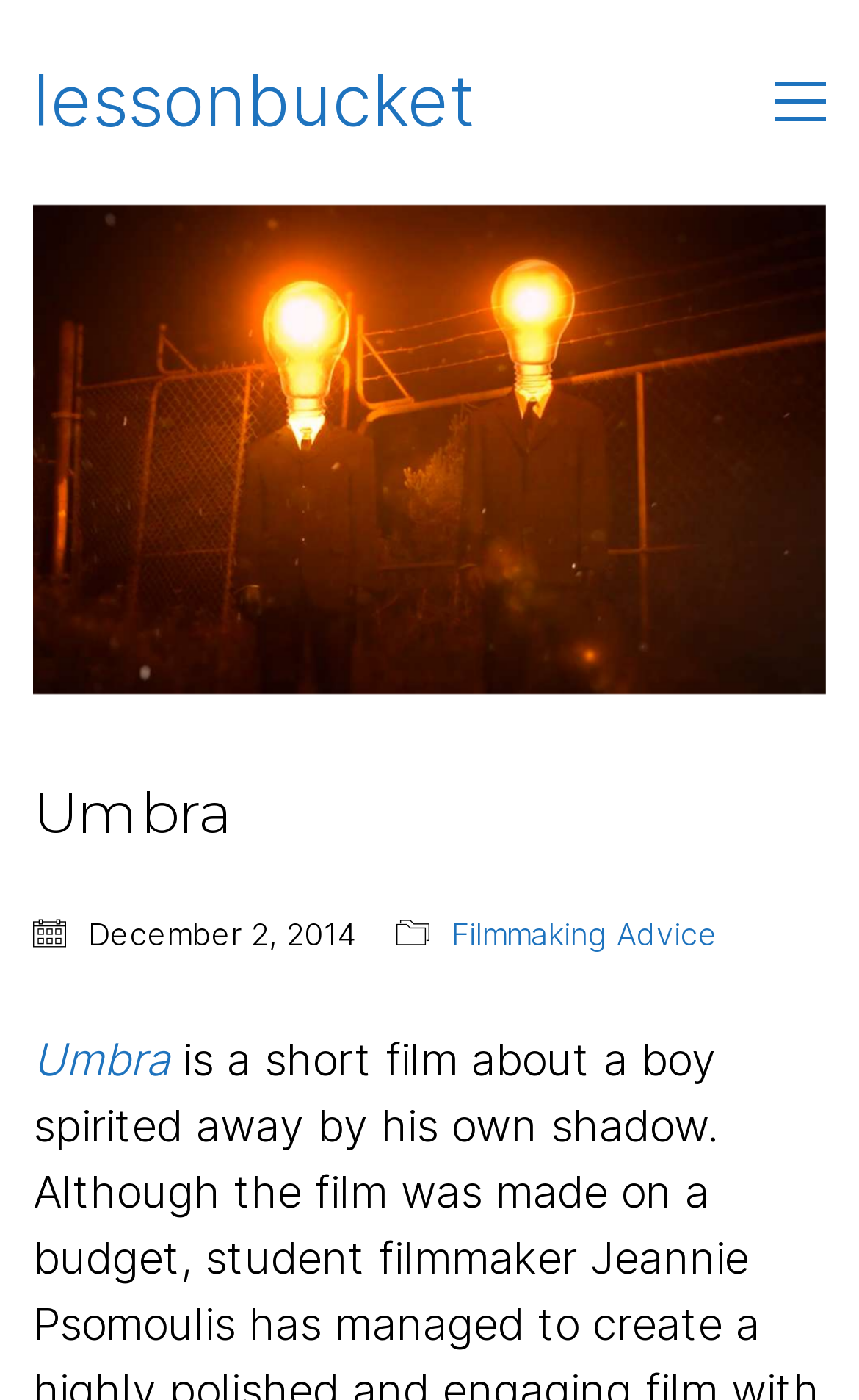Use a single word or phrase to answer this question: 
When was the webpage last updated?

December 2, 2014